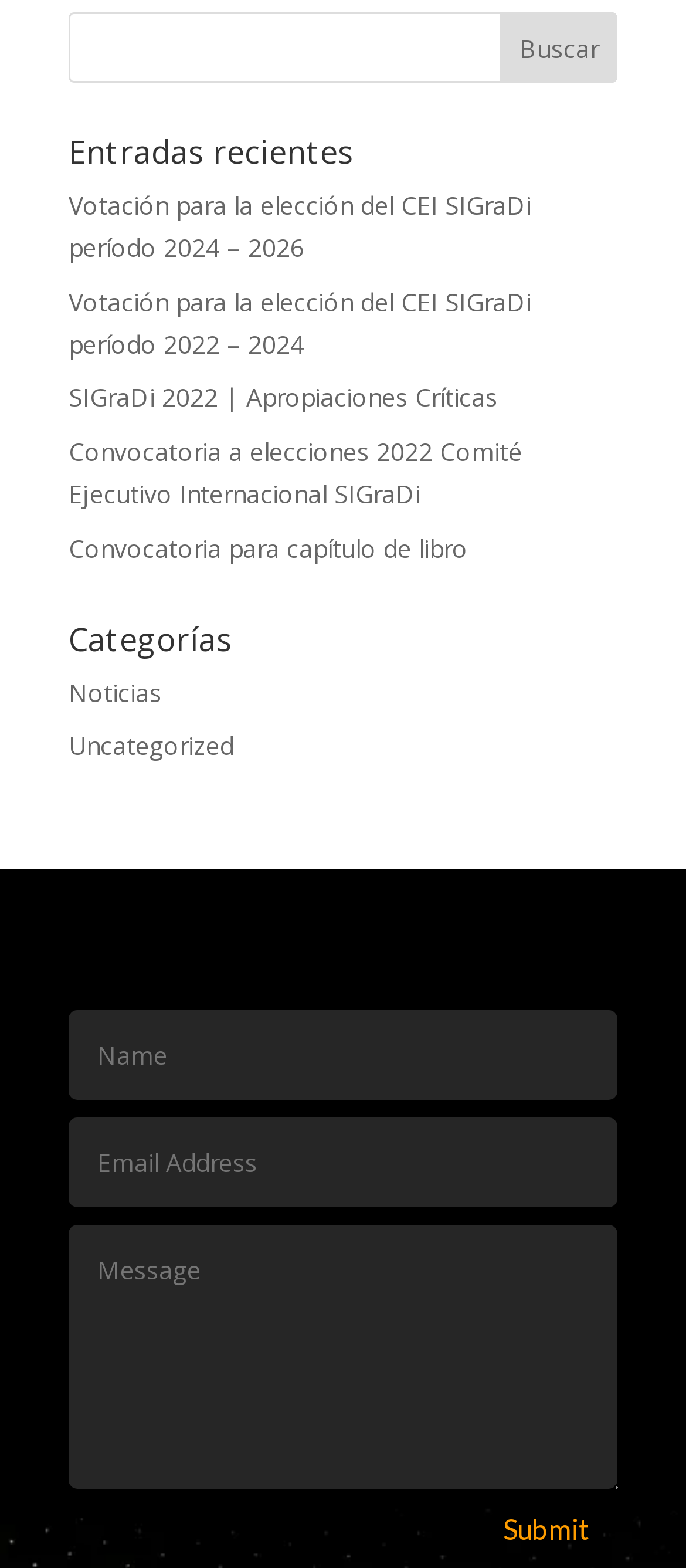How many recent entries are listed?
Respond with a short answer, either a single word or a phrase, based on the image.

5